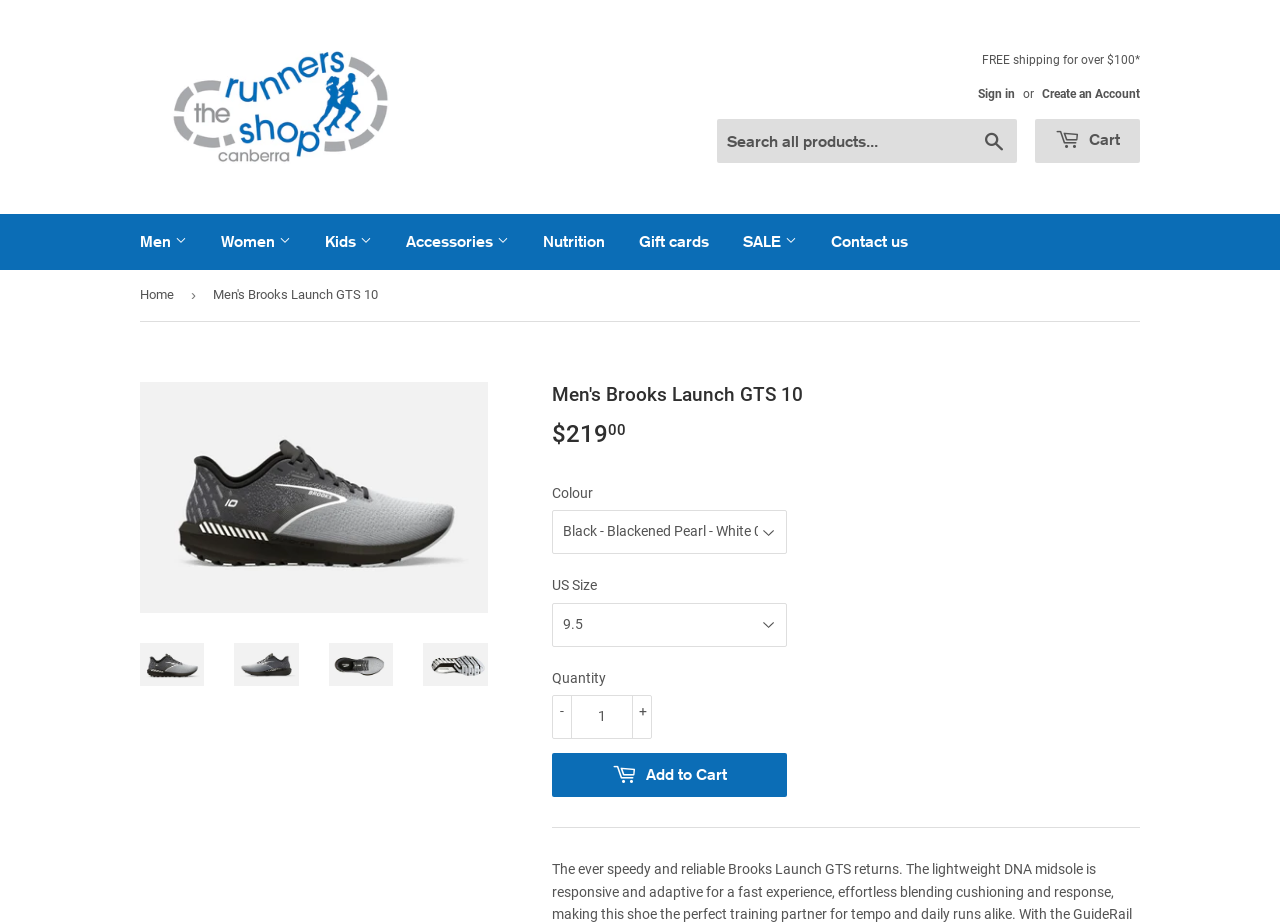Please determine the bounding box coordinates of the element's region to click for the following instruction: "Add to cart".

[0.431, 0.815, 0.615, 0.863]